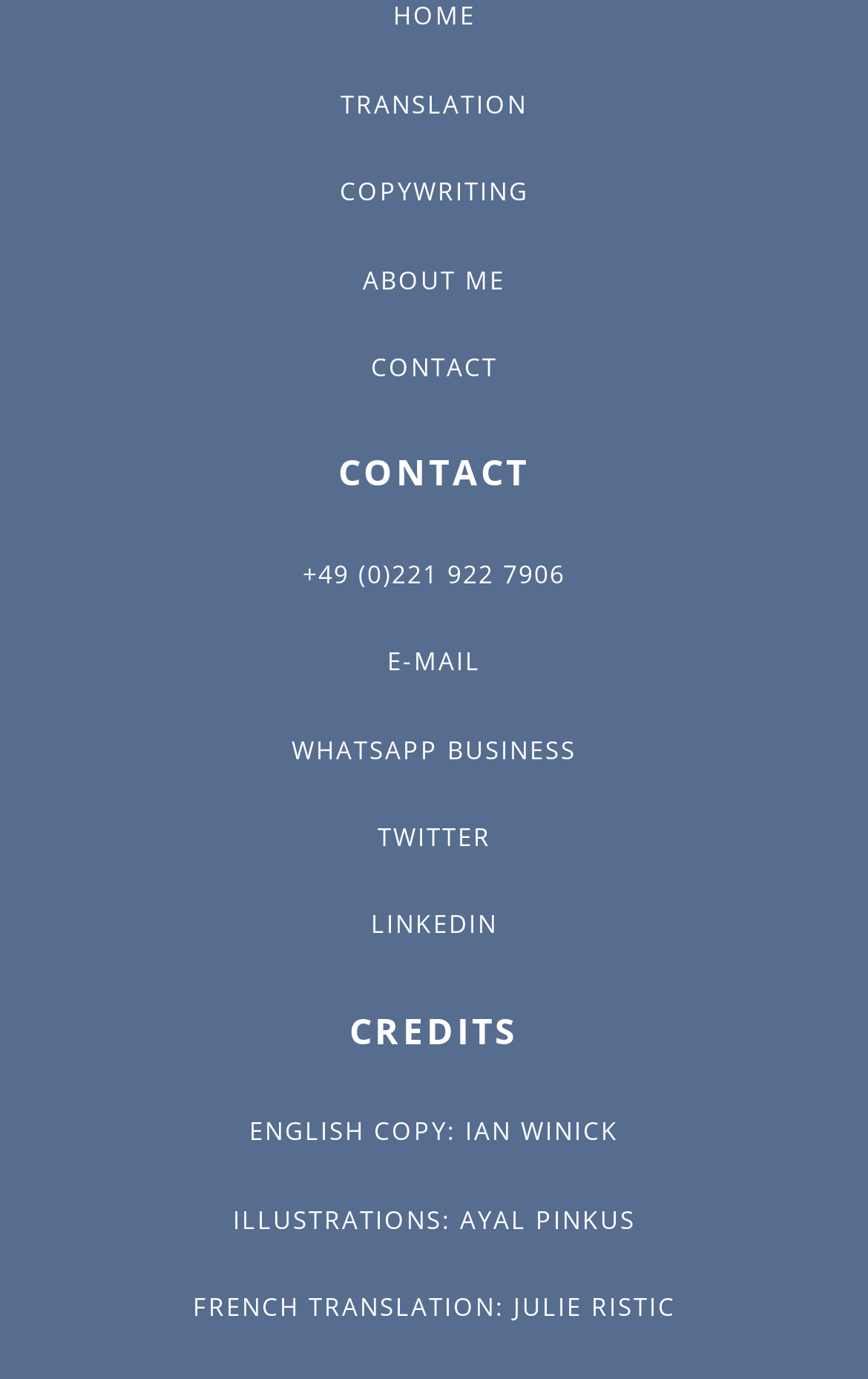Using the provided element description: "WhatsApp Business", determine the bounding box coordinates of the corresponding UI element in the screenshot.

[0.336, 0.531, 0.664, 0.556]